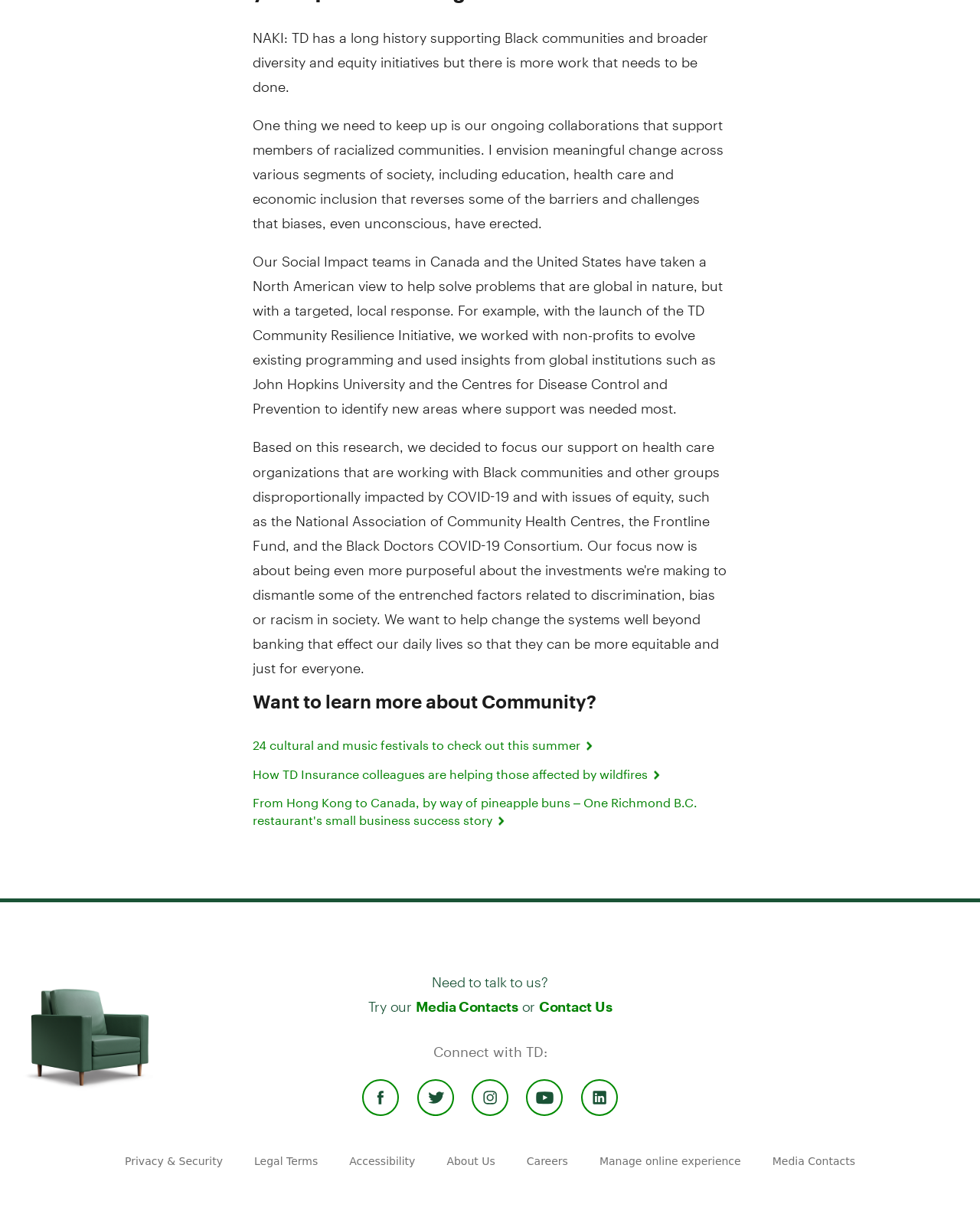Please provide the bounding box coordinates for the UI element as described: "alt="Follow TD on youtube"". The coordinates must be four floats between 0 and 1, represented as [left, top, right, bottom].

[0.537, 0.889, 0.575, 0.919]